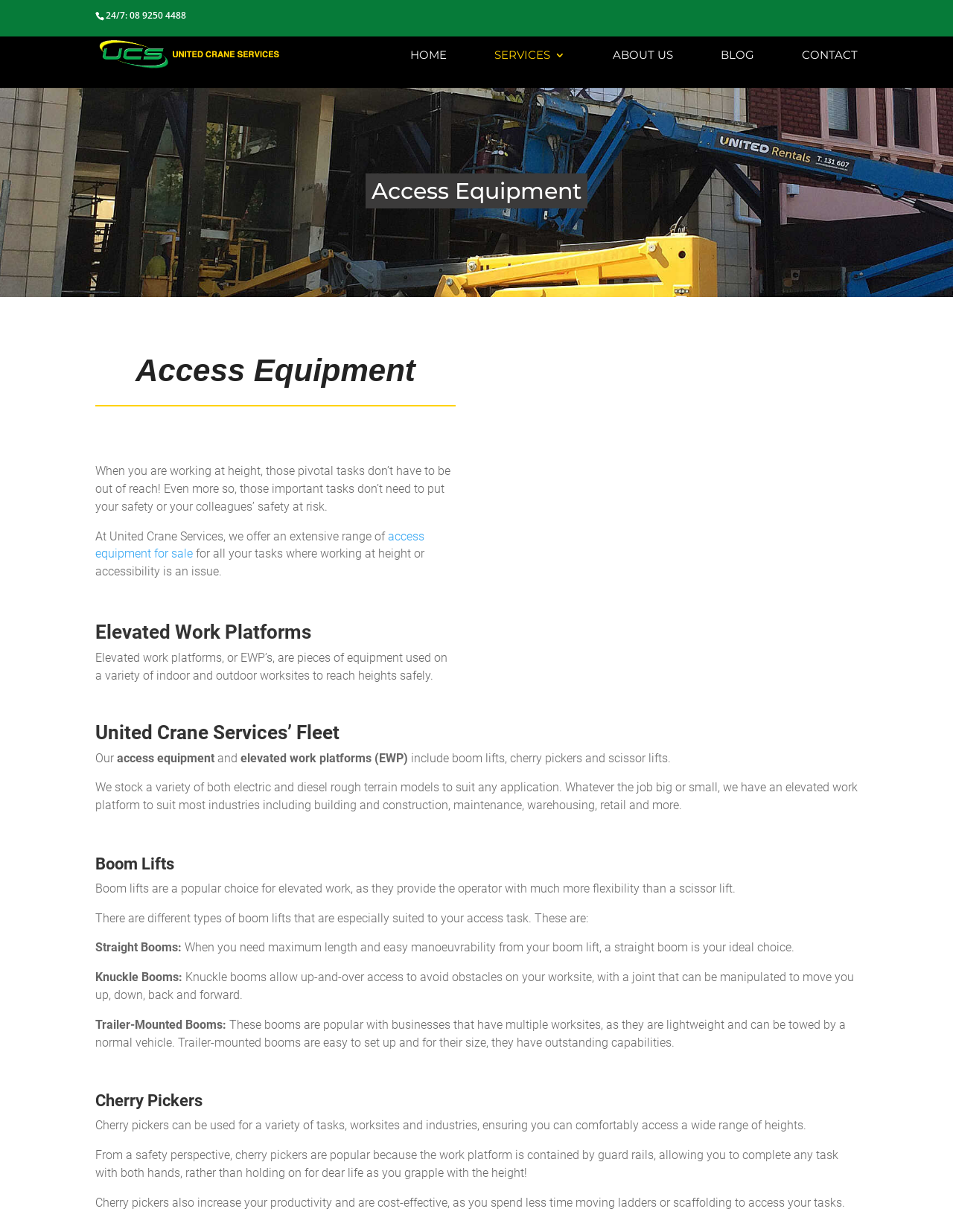Please determine the bounding box coordinates of the element's region to click in order to carry out the following instruction: "Search for access equipment". The coordinates should be four float numbers between 0 and 1, i.e., [left, top, right, bottom].

[0.1, 0.018, 0.9, 0.019]